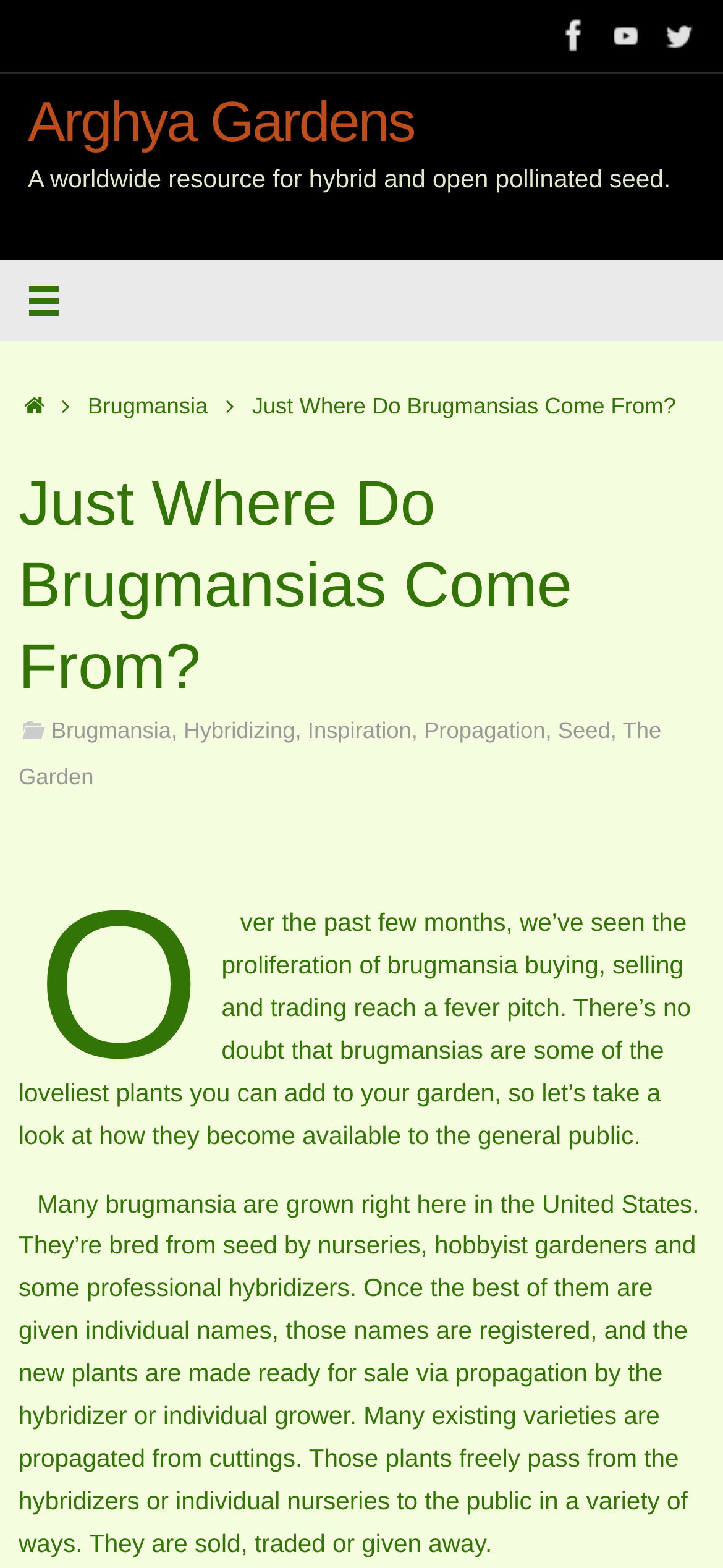How are new Brugmansia varieties made available?
By examining the image, provide a one-word or phrase answer.

Propagation